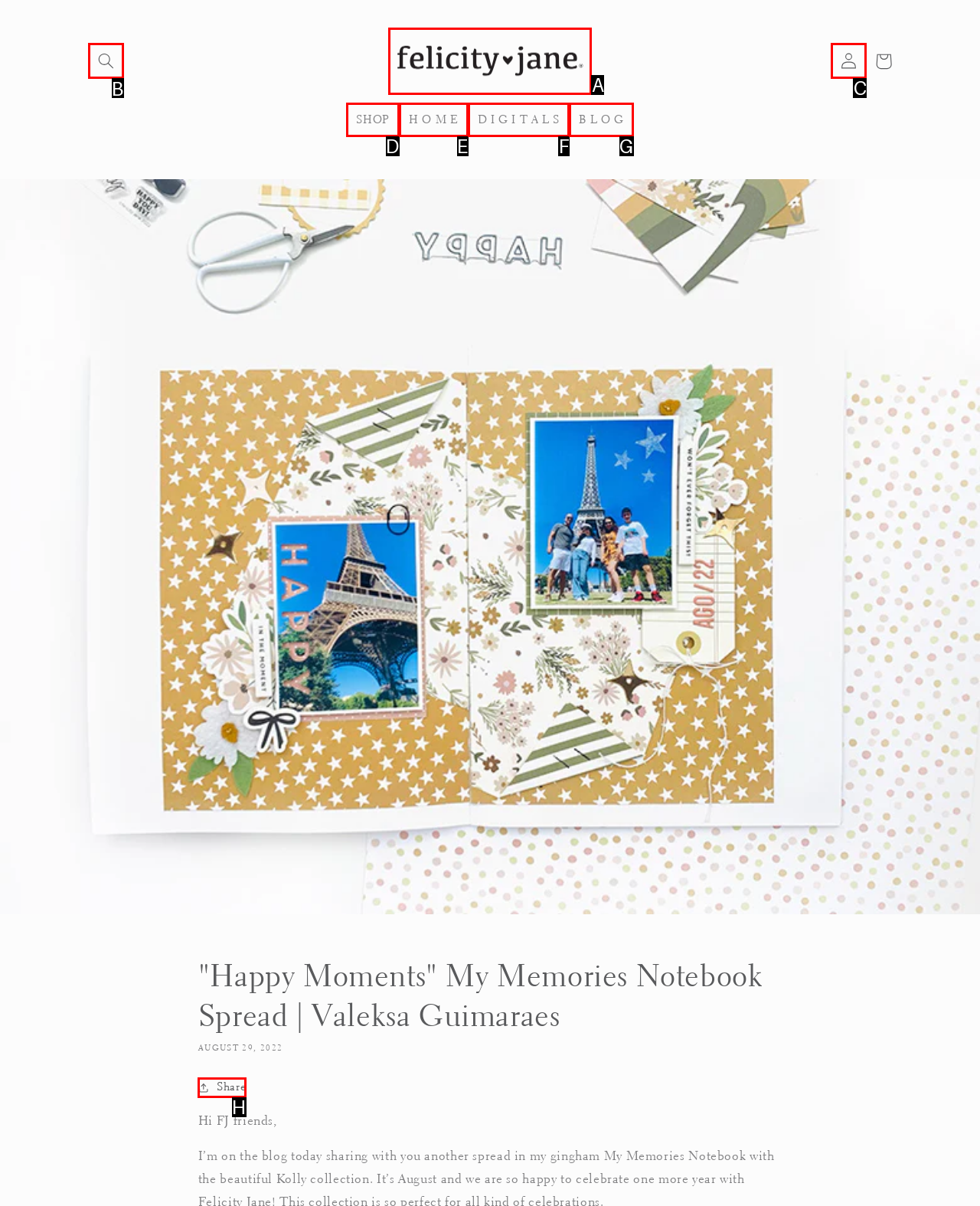Identify the letter of the option to click in order to Log in to the account. Answer with the letter directly.

C